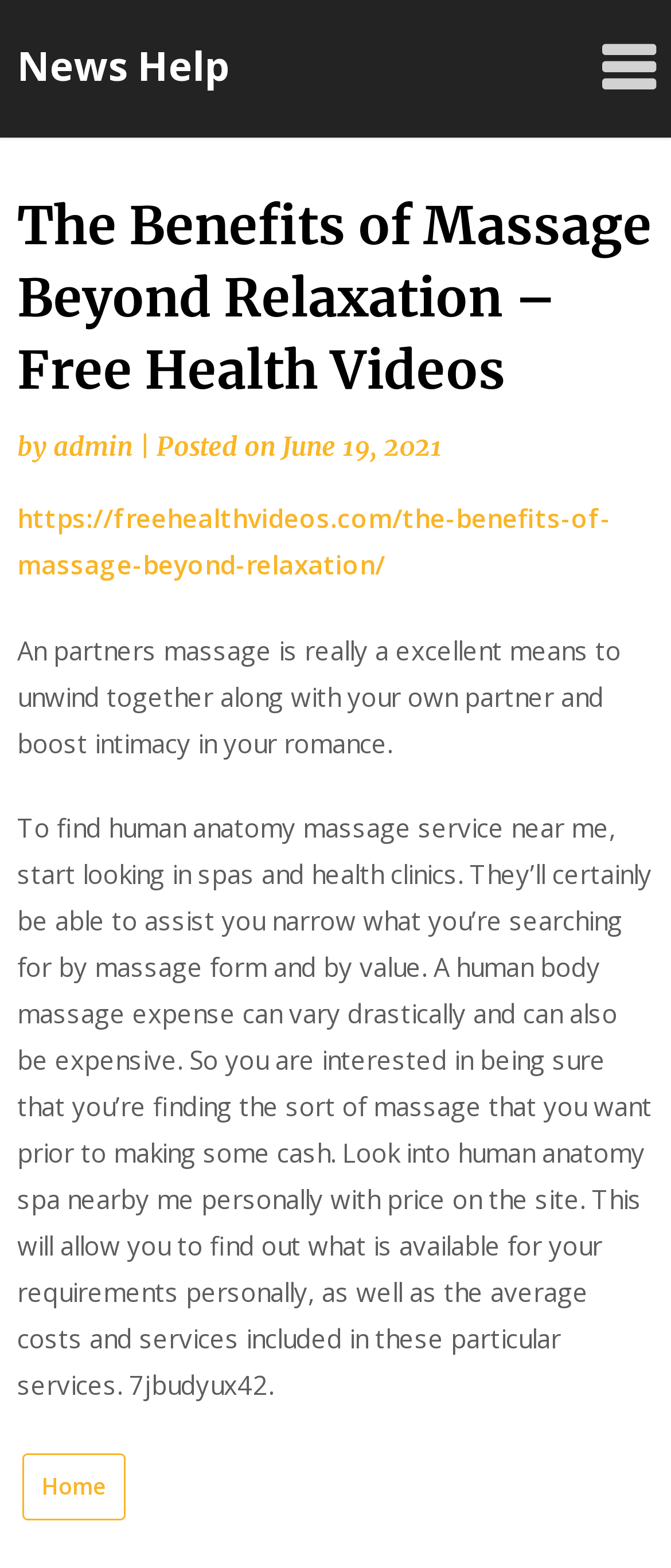Identify the headline of the webpage and generate its text content.

The Benefits of Massage Beyond Relaxation – Free Health Videos